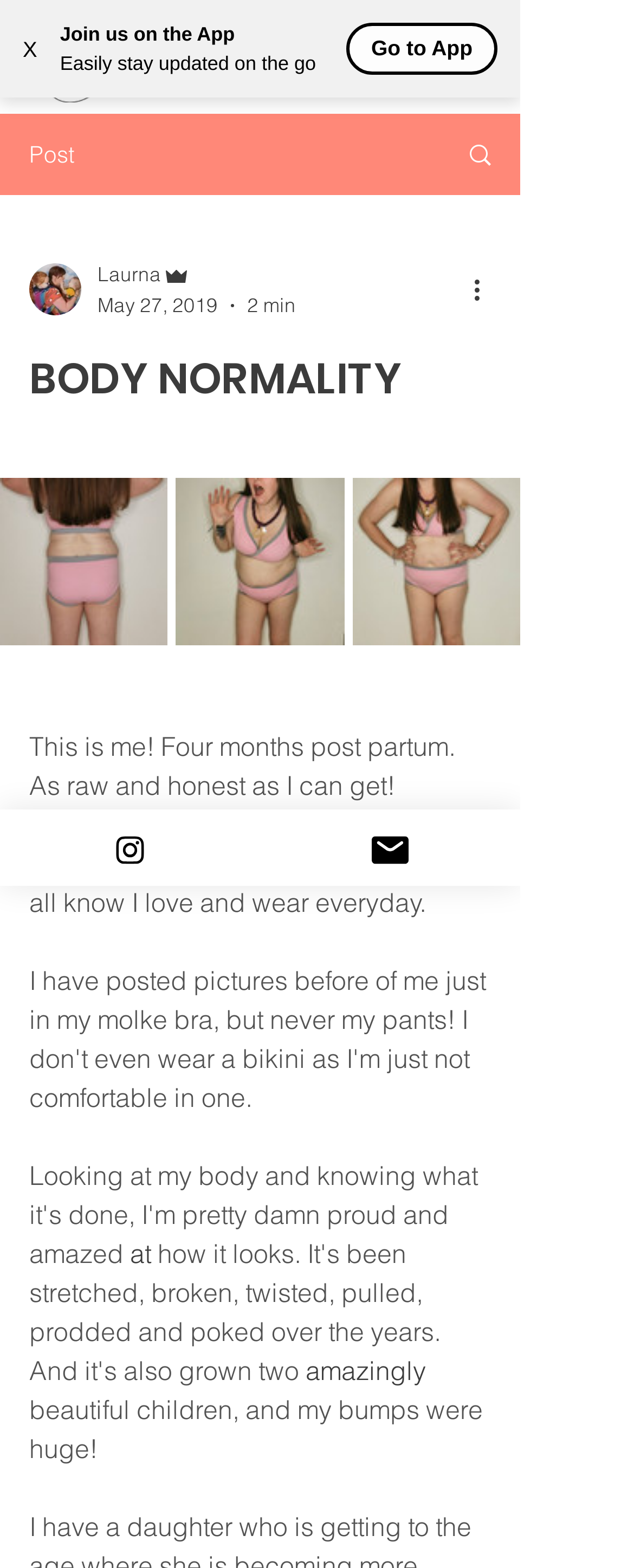Locate the bounding box coordinates of the clickable element to fulfill the following instruction: "Go to the App". Provide the coordinates as four float numbers between 0 and 1 in the format [left, top, right, bottom].

[0.585, 0.023, 0.745, 0.038]